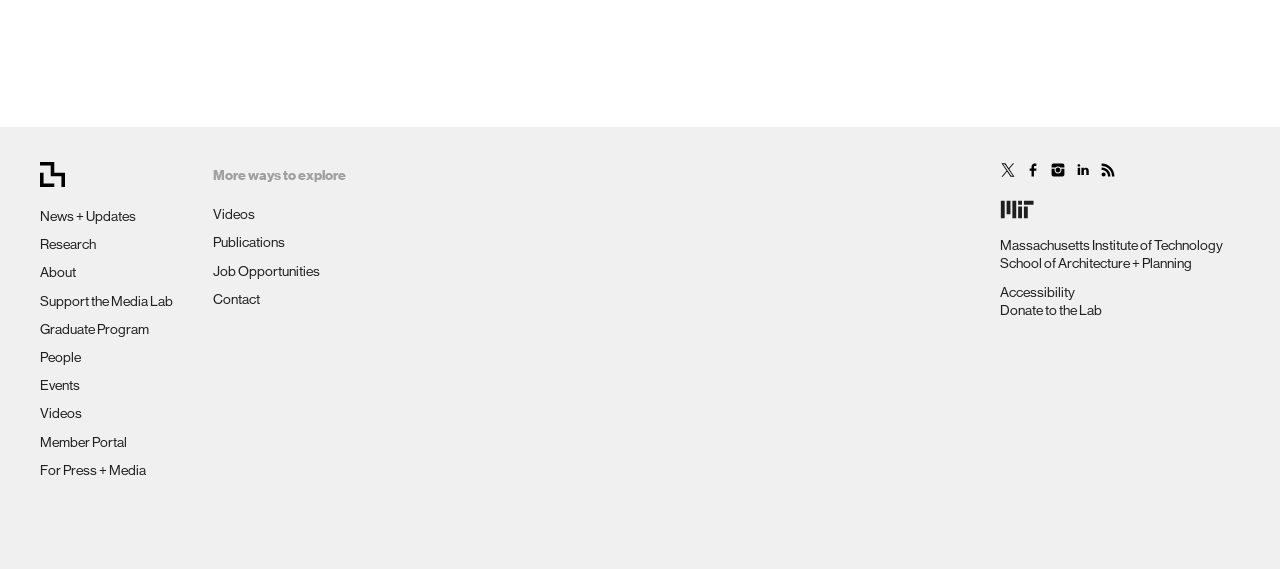Please specify the bounding box coordinates of the region to click in order to perform the following instruction: "Explore the About section".

[0.031, 0.465, 0.059, 0.493]